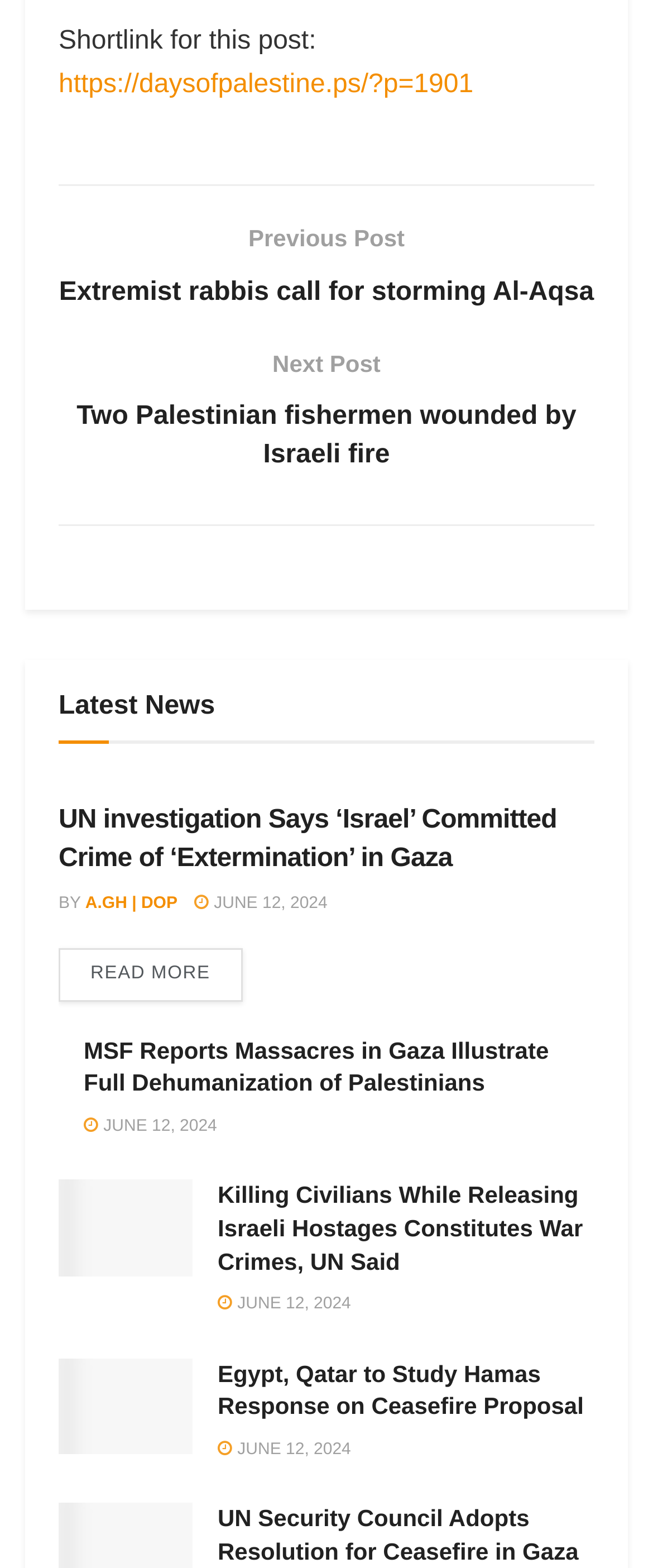Please provide a one-word or short phrase answer to the question:
What type of organization is likely to operate this website?

News organization